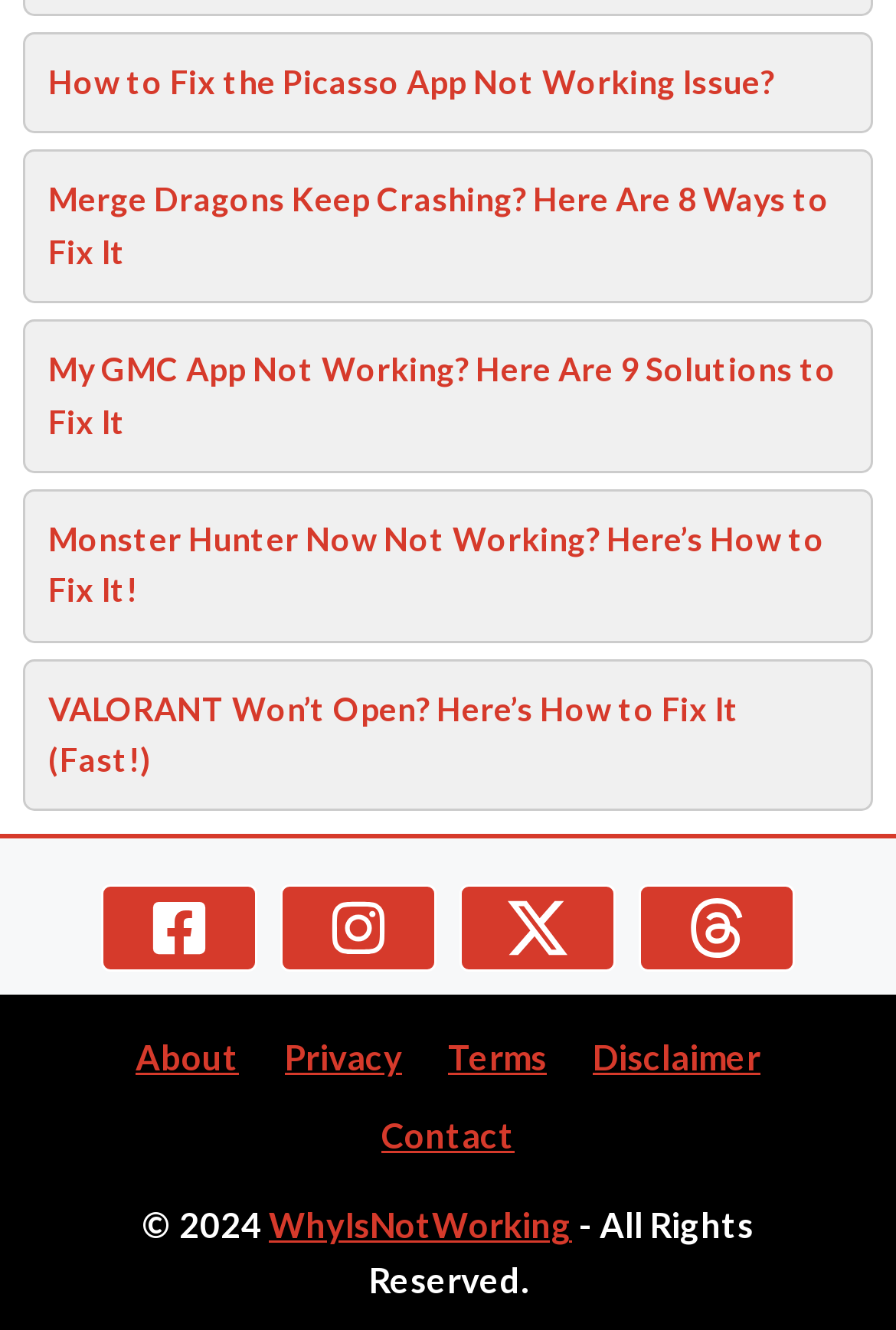Look at the image and answer the question in detail:
What is the topic of the first link?

The first link on the webpage has the text 'How to Fix the Picasso App Not Working Issue?' which suggests that the topic of the link is related to fixing issues with the Picasso App.